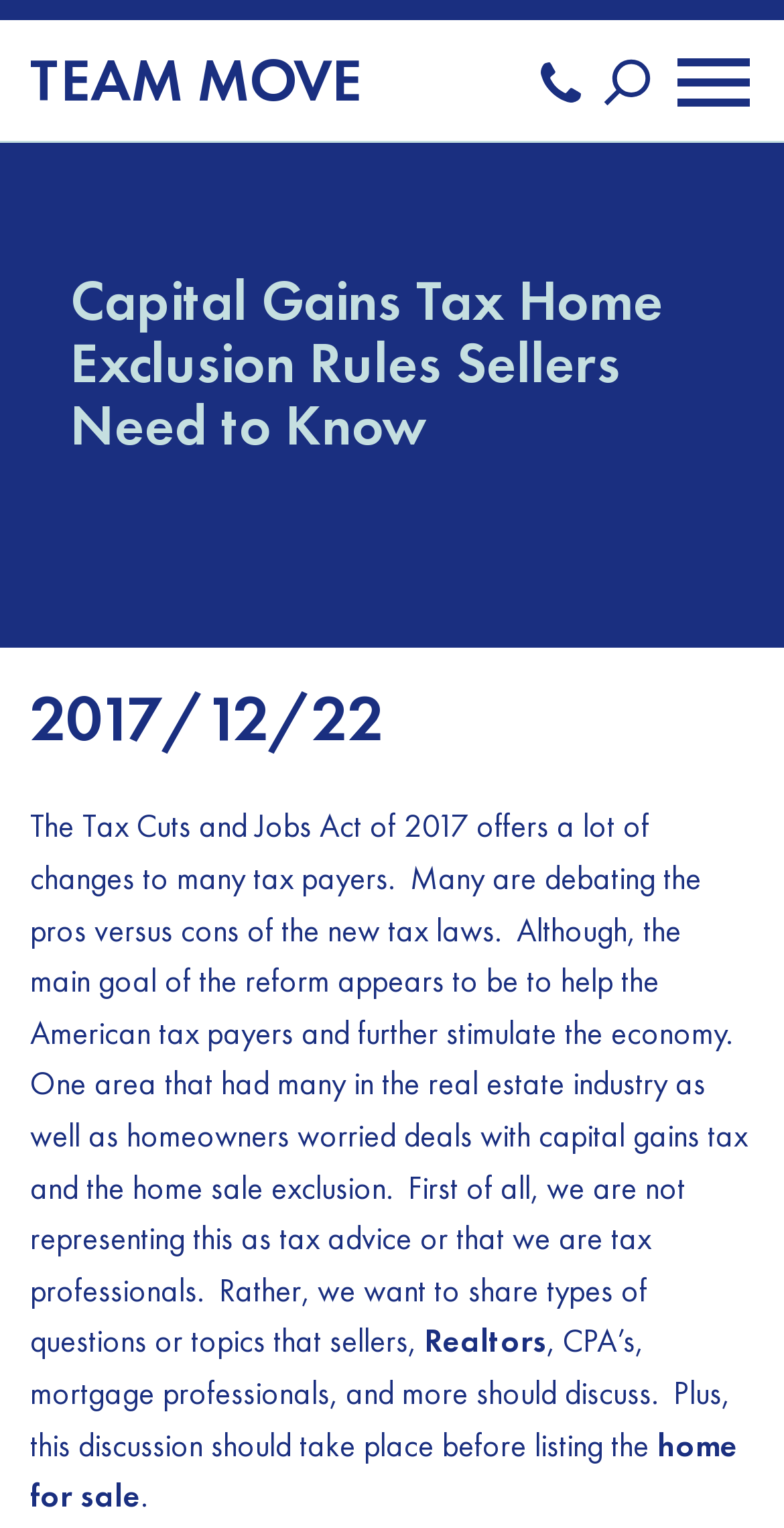Give the bounding box coordinates for the element described by: "home for sale".

[0.038, 0.931, 0.941, 0.993]